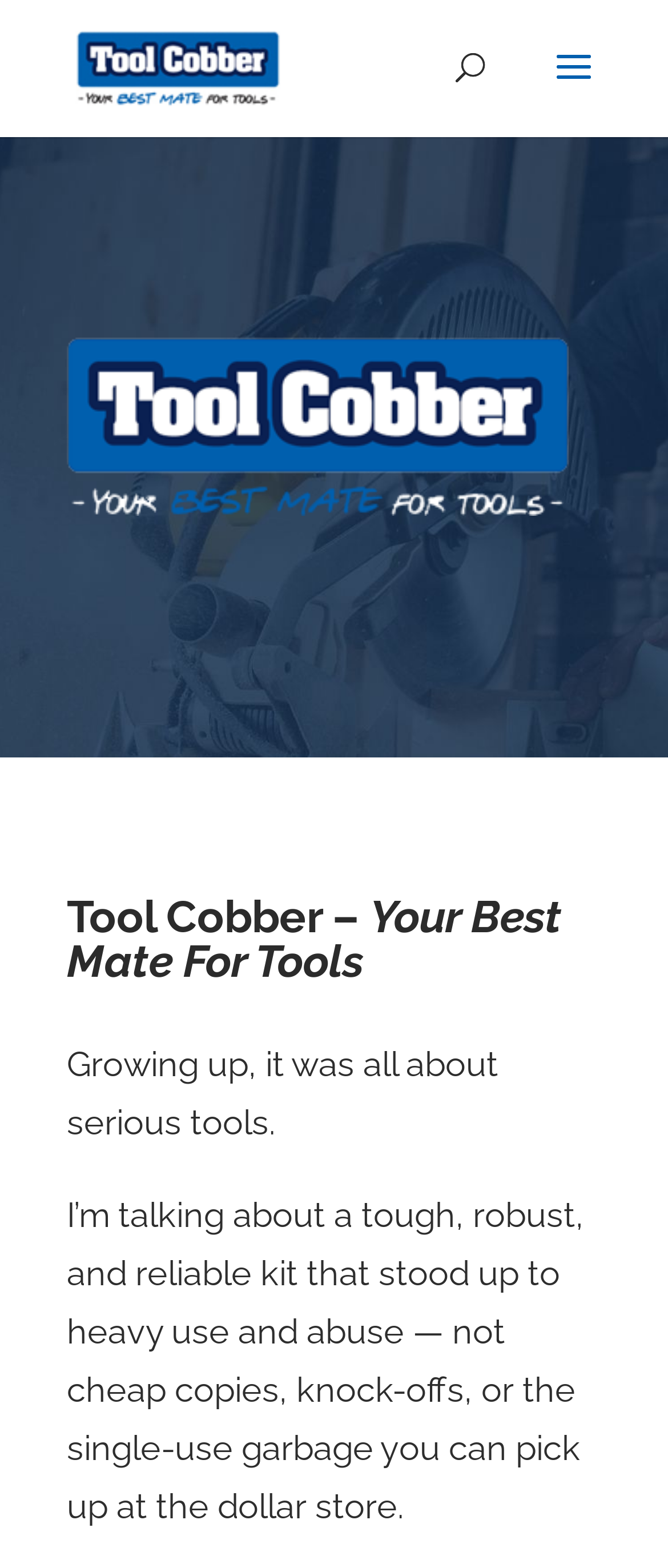Provide the bounding box coordinates of the HTML element this sentence describes: "alt="Tool Cobber"".

[0.113, 0.029, 0.421, 0.055]